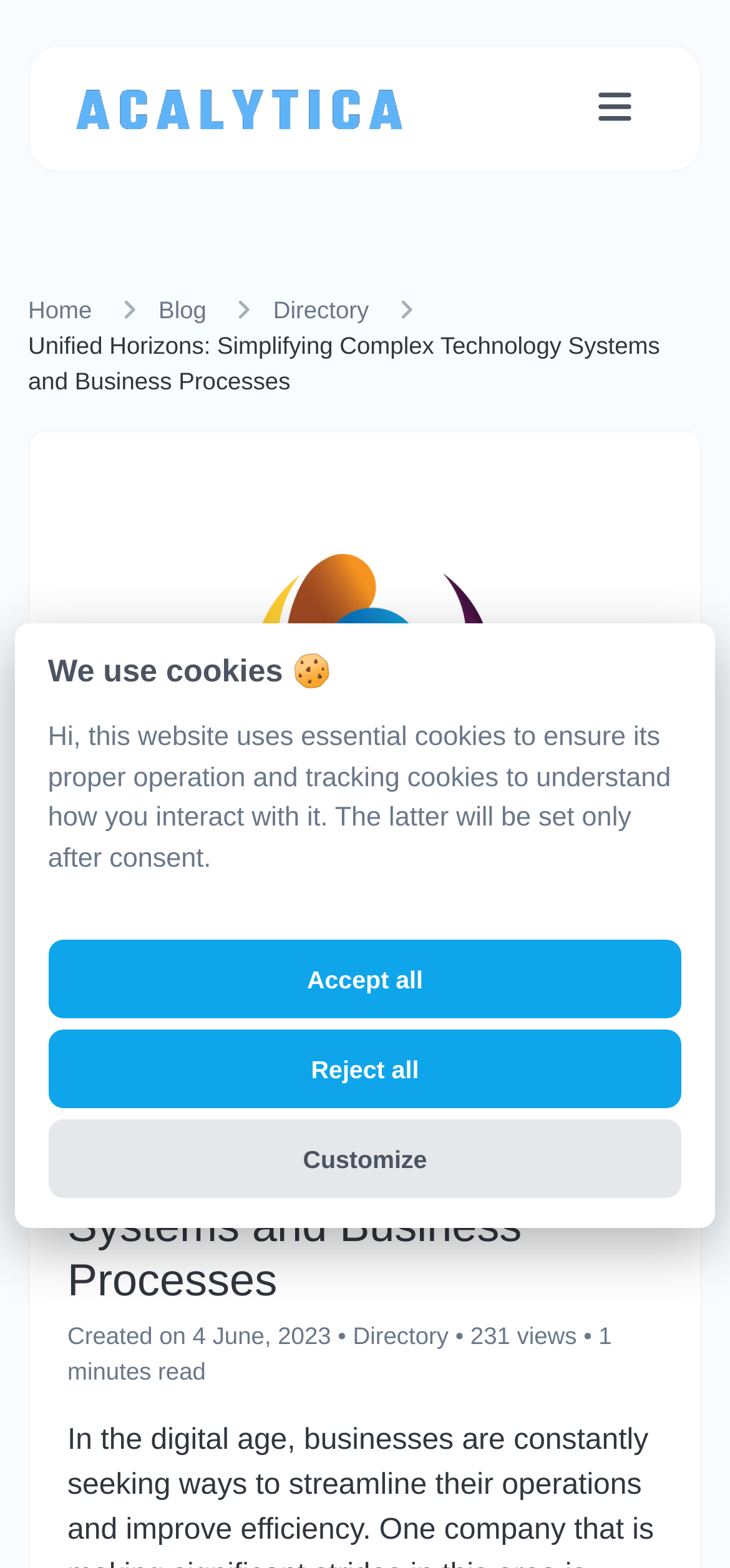Show the bounding box coordinates of the region that should be clicked to follow the instruction: "View the image."

[0.092, 0.299, 0.908, 0.679]